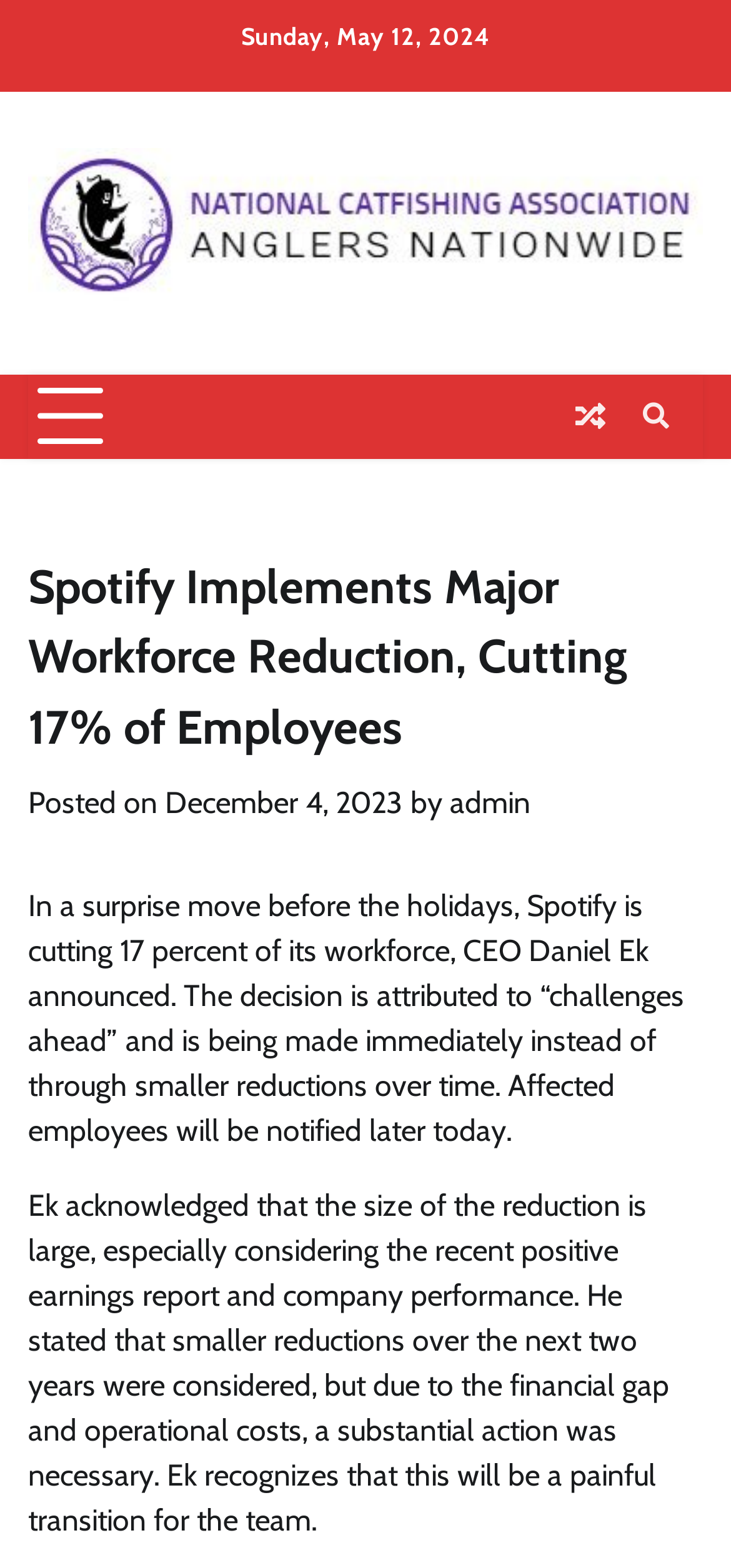What is the date of the article?
Use the image to give a comprehensive and detailed response to the question.

I found the date of the article by looking at the text 'Posted on' followed by a link with the date 'December 4, 2023'.